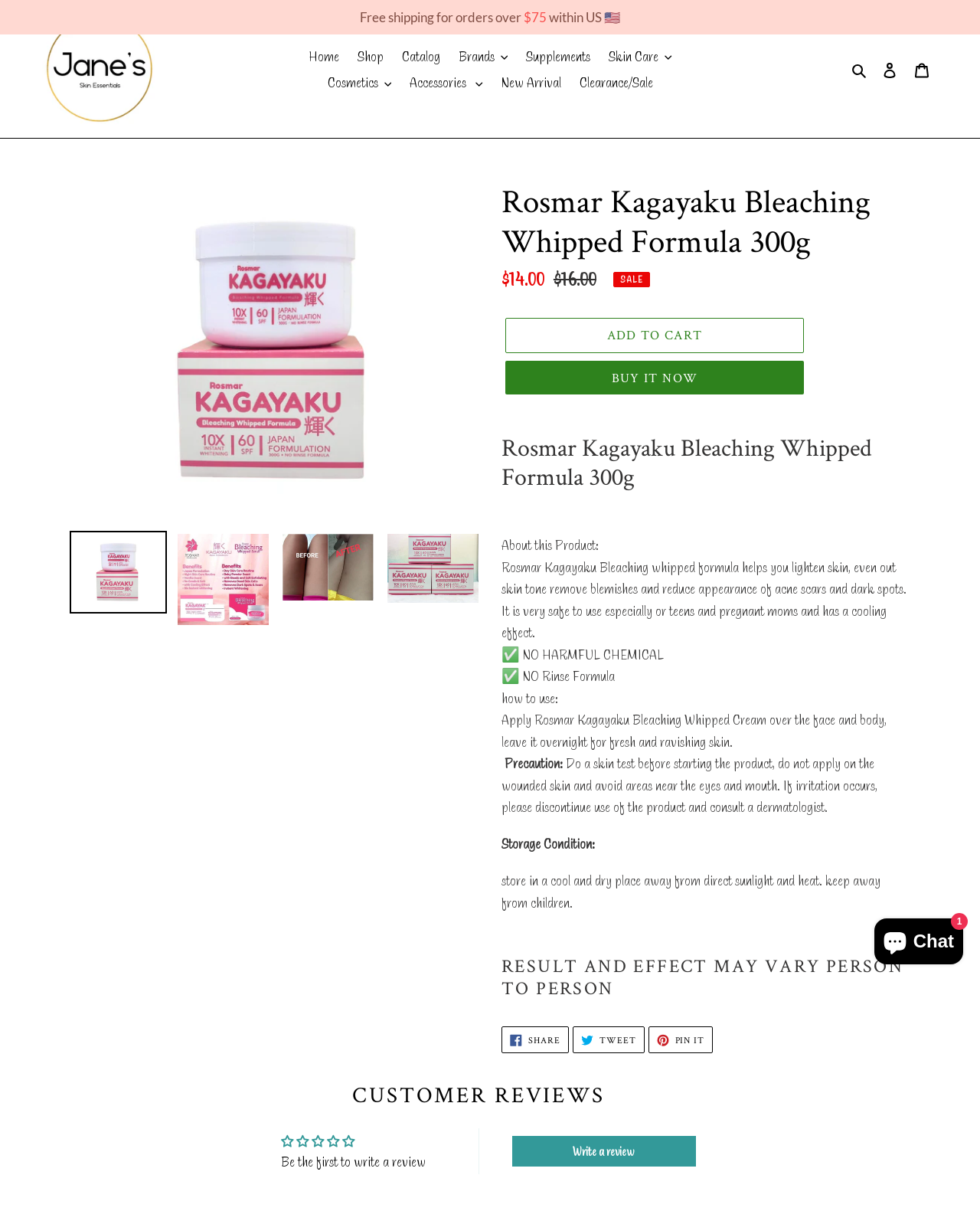Please identify the bounding box coordinates of the element I should click to complete this instruction: 'View customer reviews'. The coordinates should be given as four float numbers between 0 and 1, like this: [left, top, right, bottom].

[0.063, 0.882, 0.913, 0.907]